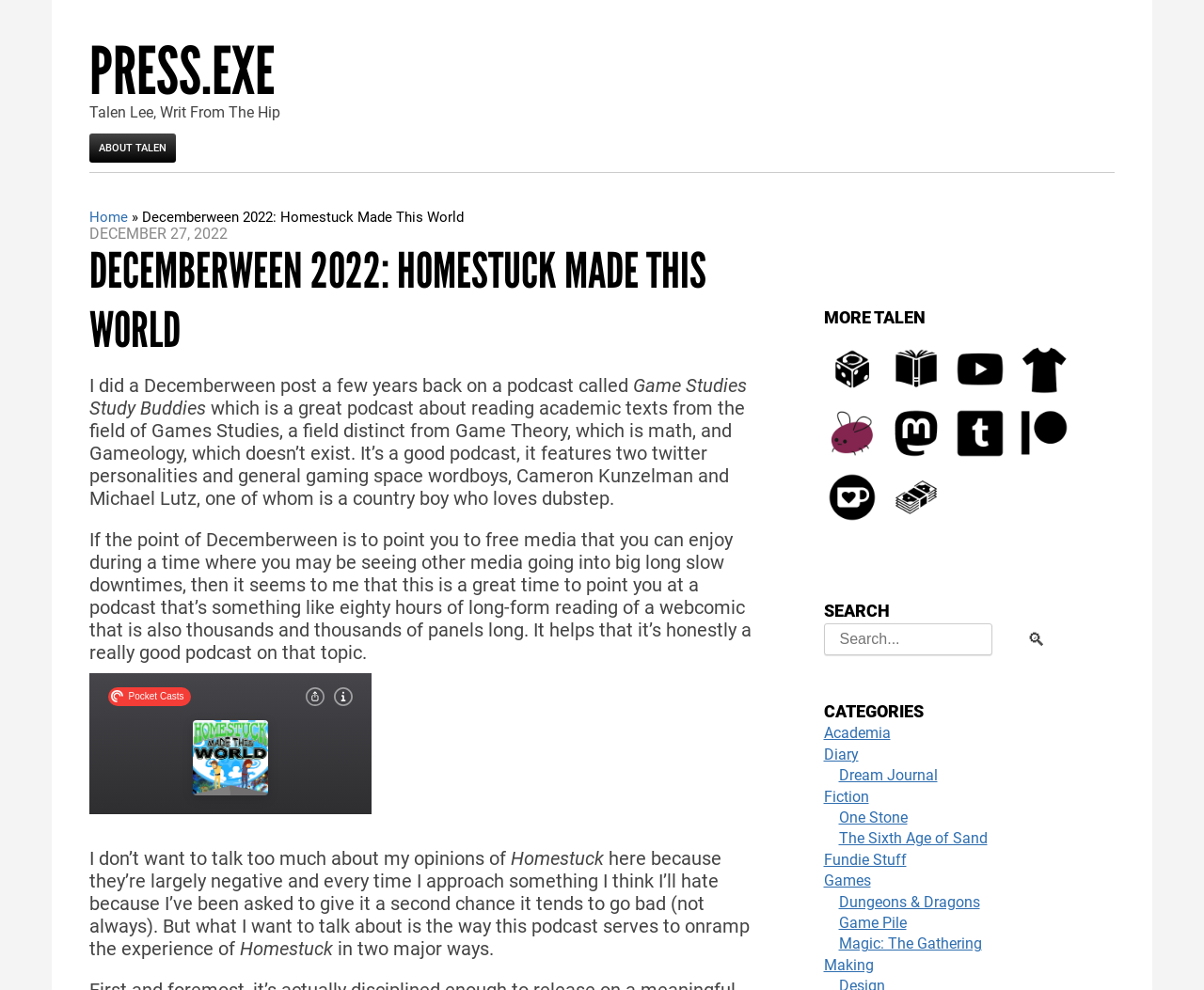What is the author's name?
Please answer the question with as much detail and depth as you can.

The author's name is mentioned in the static text 'Talen Lee, Writ From The Hip' at the top of the webpage.